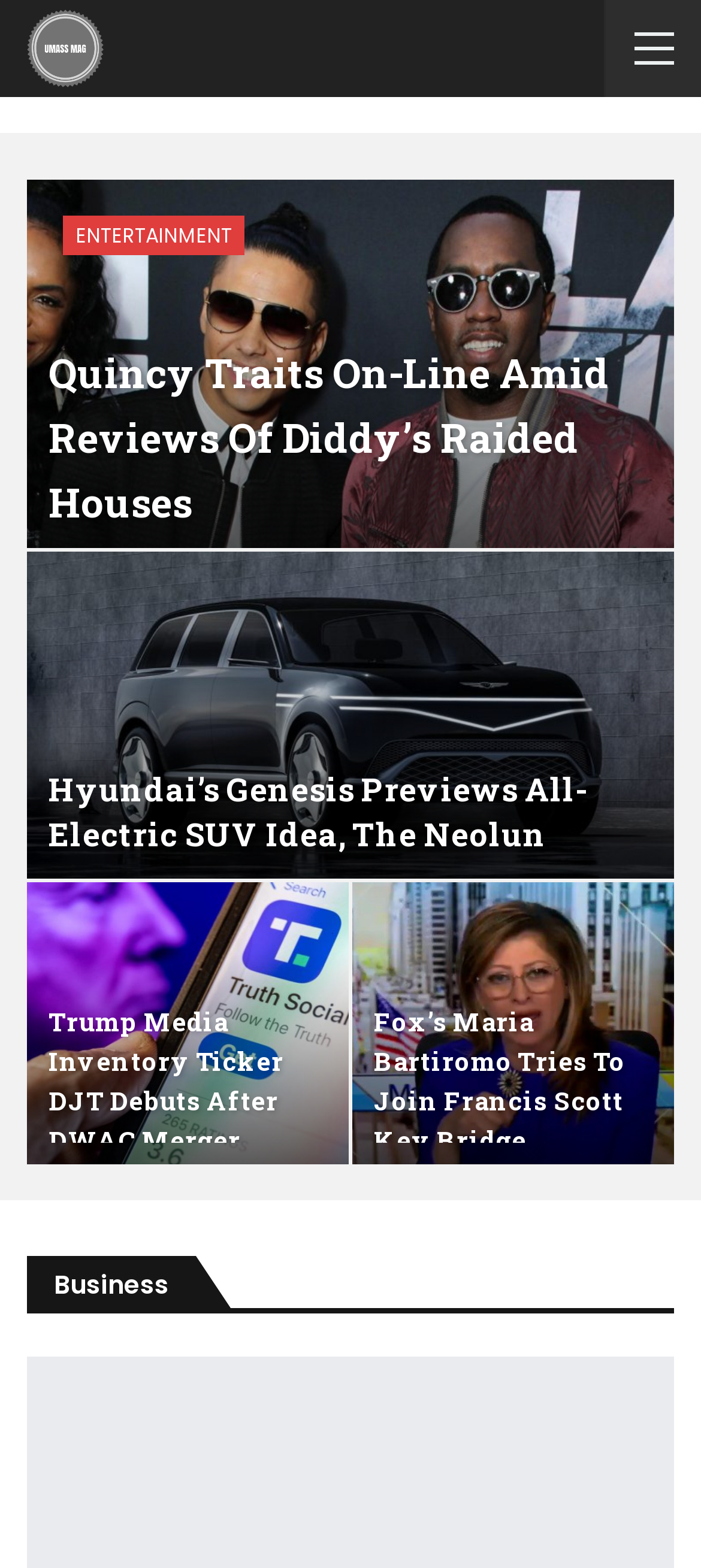How many links are in the third article?
Examine the image closely and answer the question with as much detail as possible.

I examined the third article element [360] and found two link elements [574] and [718]. These links are likely related to the topic of the article, which is 'Trump Media Inventory Ticker DJT Debuts After DWAC Merger'.